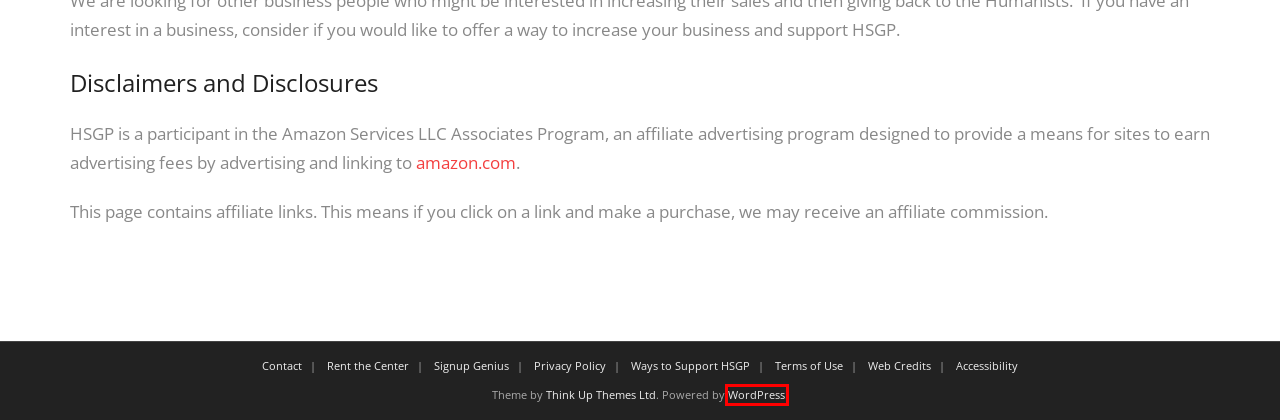You have a screenshot of a webpage with a red bounding box around a UI element. Determine which webpage description best matches the new webpage that results from clicking the element in the bounding box. Here are the candidates:
A. Rent the Center - HSGP
B. Blog Tool, Publishing Platform, and CMS – WordPress.org
C. Amazon.com
D. Privacy Policy - HSGP
E. Accessibility - HSGP
F. Sign Up Results
G. Think Up Themes | Premium WordPress Themes
H. Terms of Use - HSGP

B